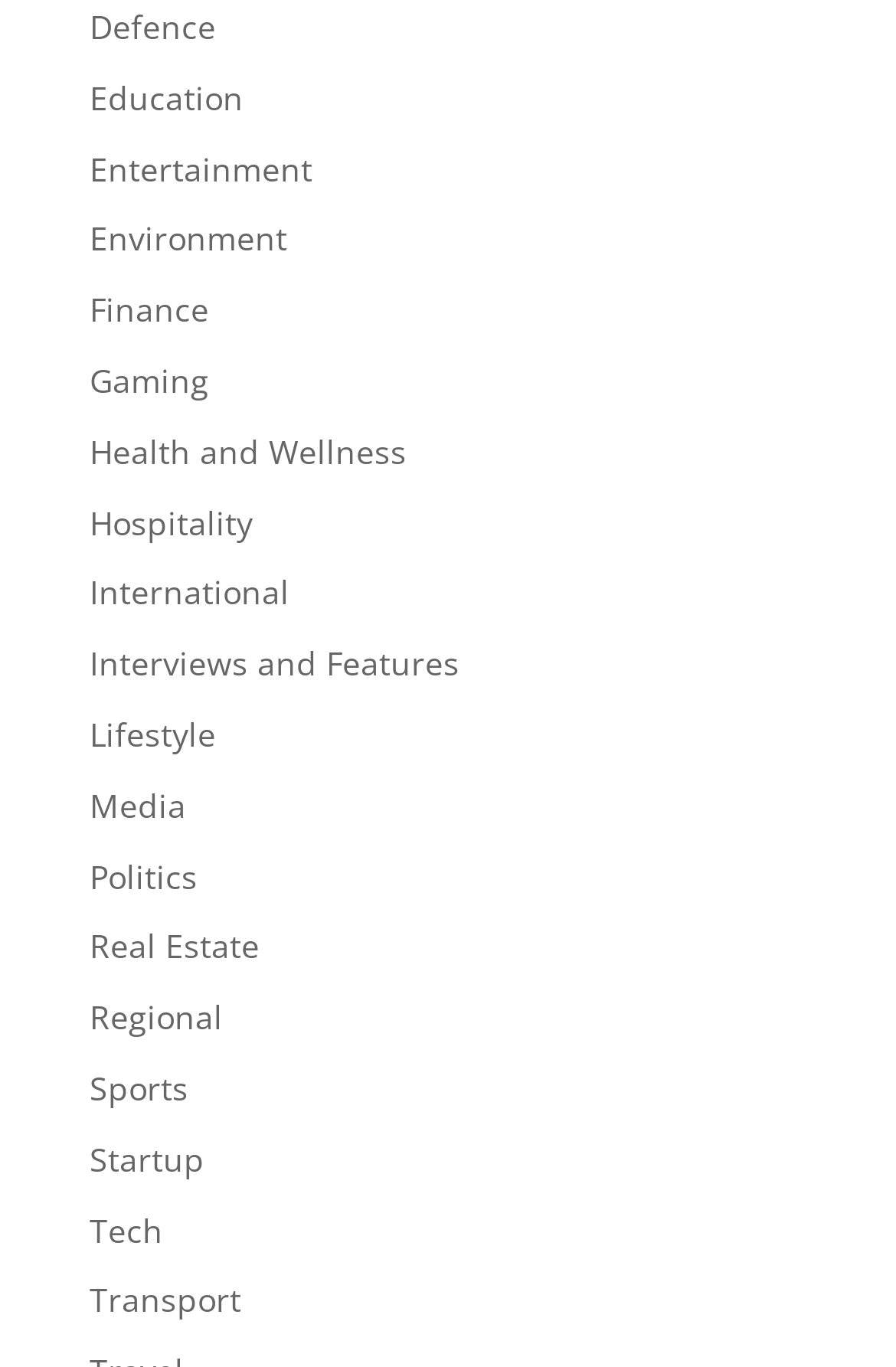Identify the bounding box coordinates necessary to click and complete the given instruction: "Click on Defence".

[0.1, 0.003, 0.241, 0.035]